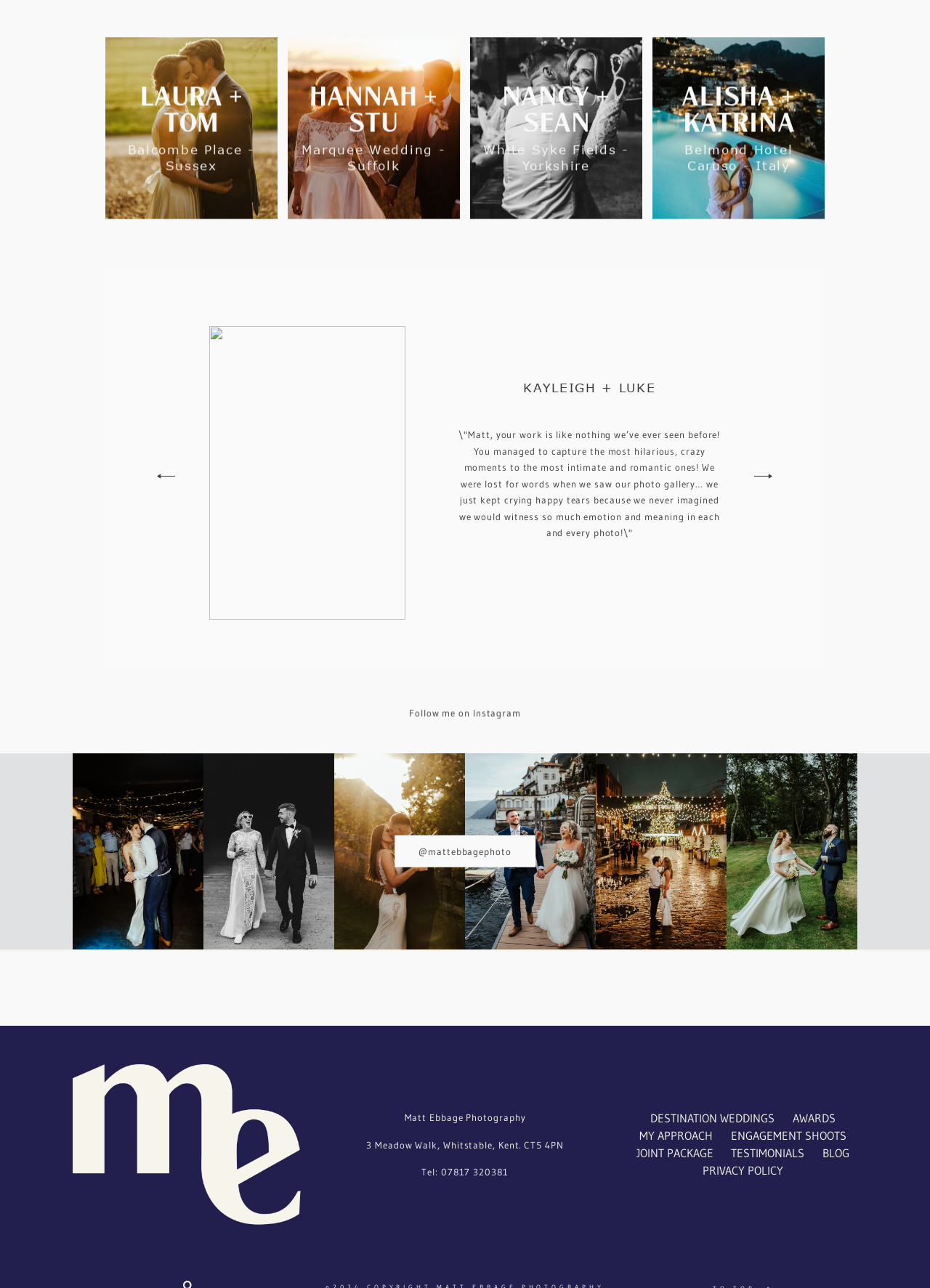How many couples' testimonials are featured on the webpage?
Please provide a comprehensive answer based on the contents of the image.

There is one testimonial from a couple, Kayleigh and Luke, which is featured on the webpage, indicating that the photographer has worked with at least one couple and has a positive review to showcase.